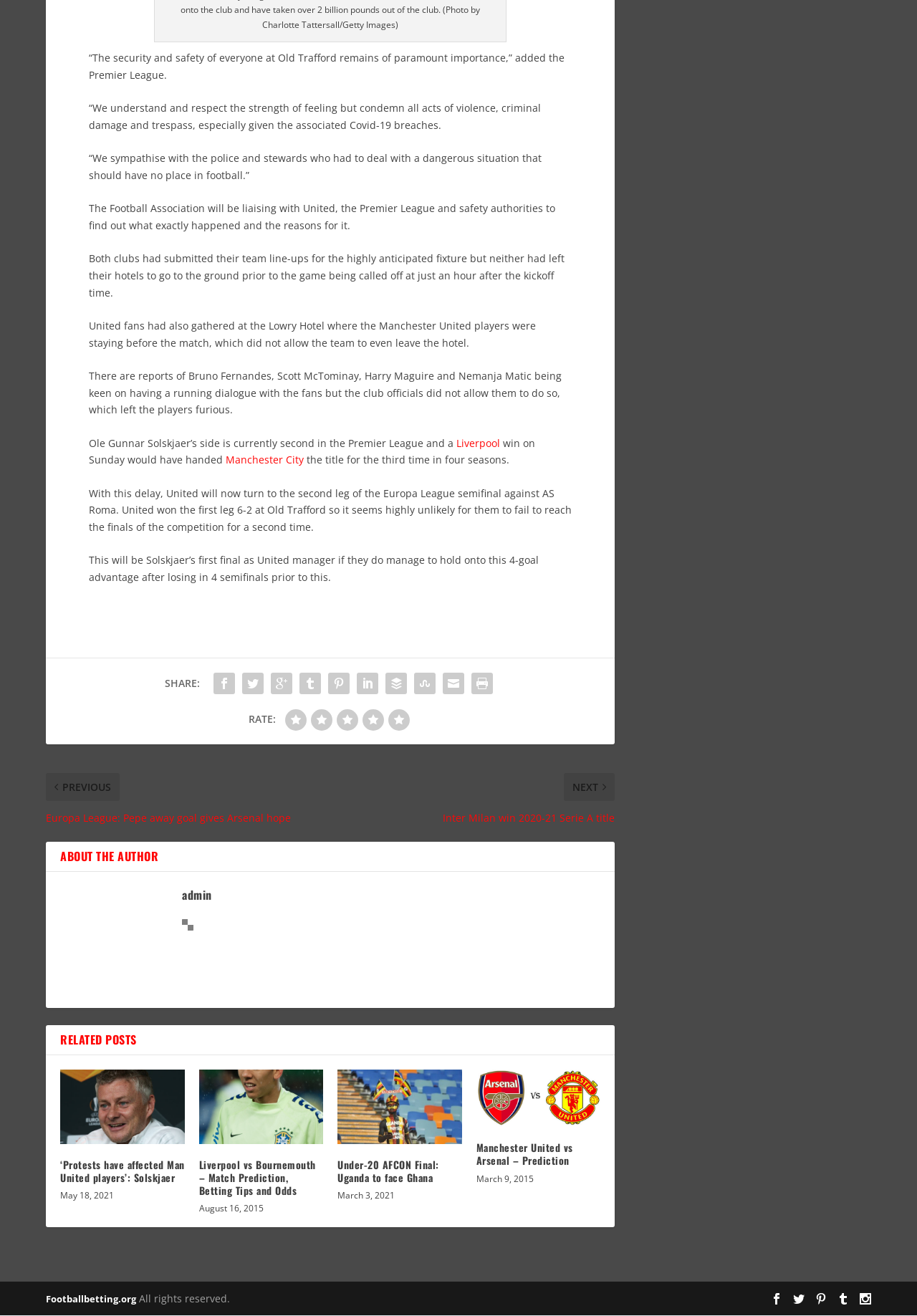Find the bounding box coordinates of the clickable area that will achieve the following instruction: "Rate this article".

[0.271, 0.536, 0.301, 0.546]